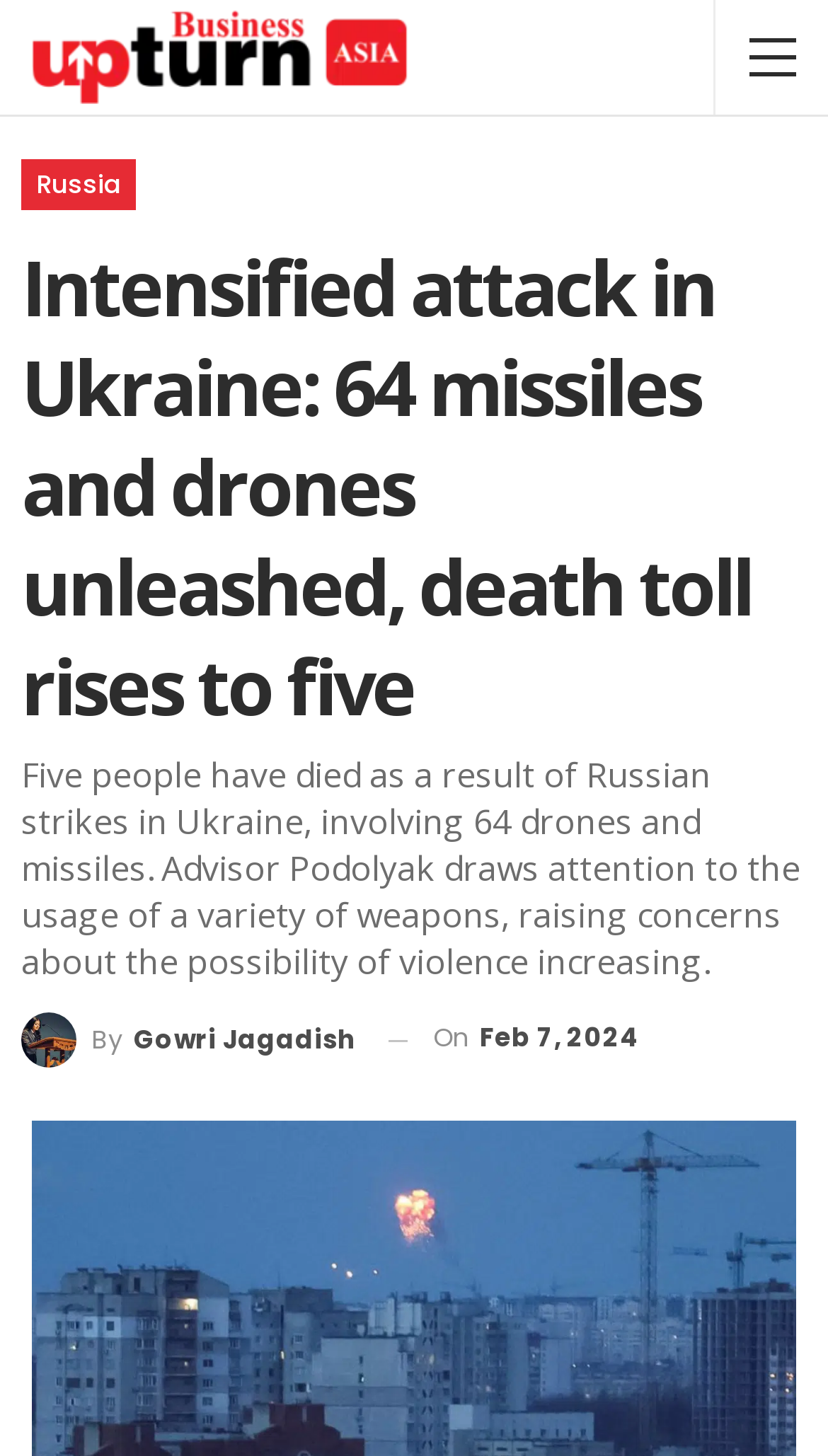Using the webpage screenshot, locate the HTML element that fits the following description and provide its bounding box: "By Gowri Jagadish".

[0.026, 0.694, 0.431, 0.733]